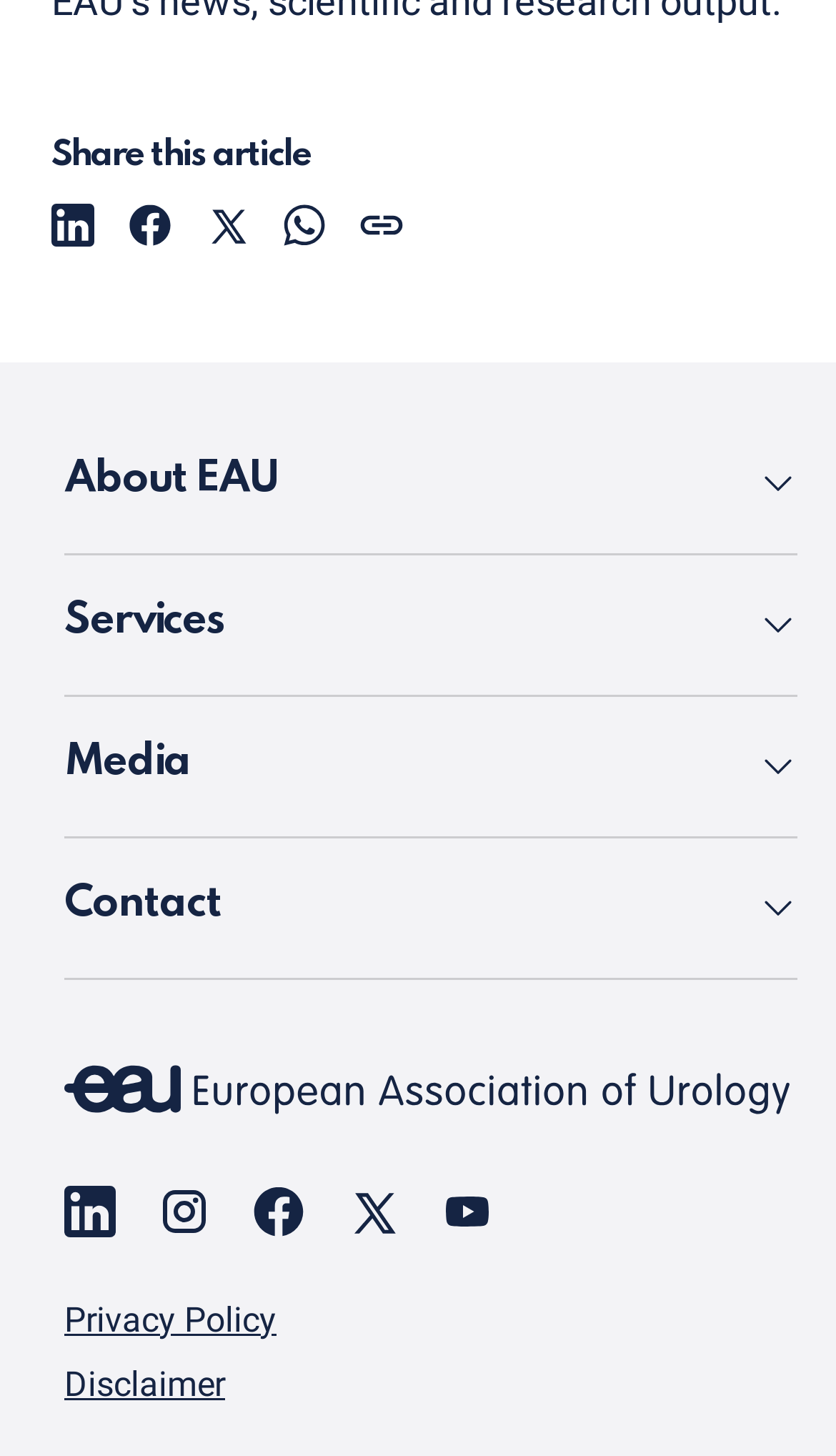Determine the bounding box for the UI element that matches this description: "Media".

[0.077, 0.478, 0.954, 0.575]